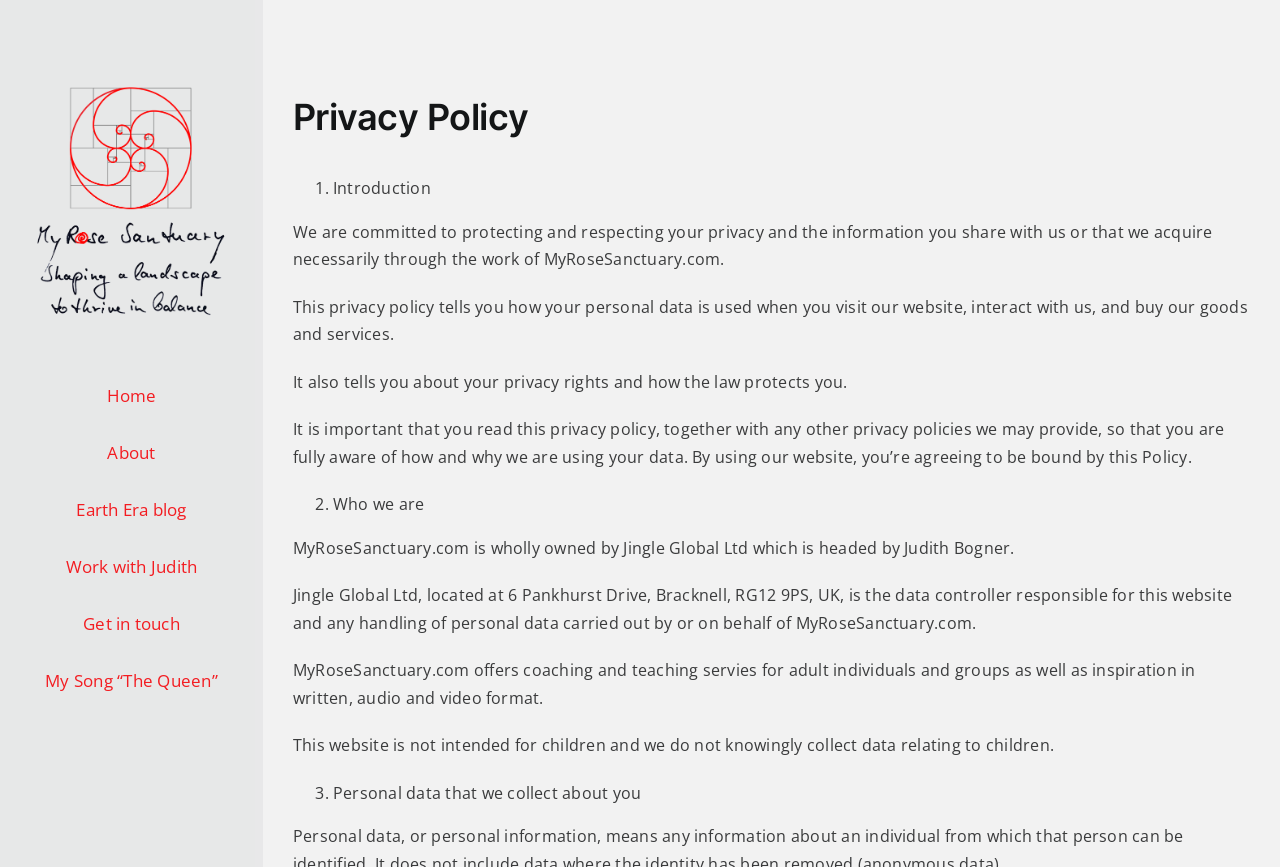Please provide a one-word or short phrase answer to the question:
Where is Jingle Global Ltd located?

6 Pankhurst Drive, Bracknell, RG12 9PS, UK